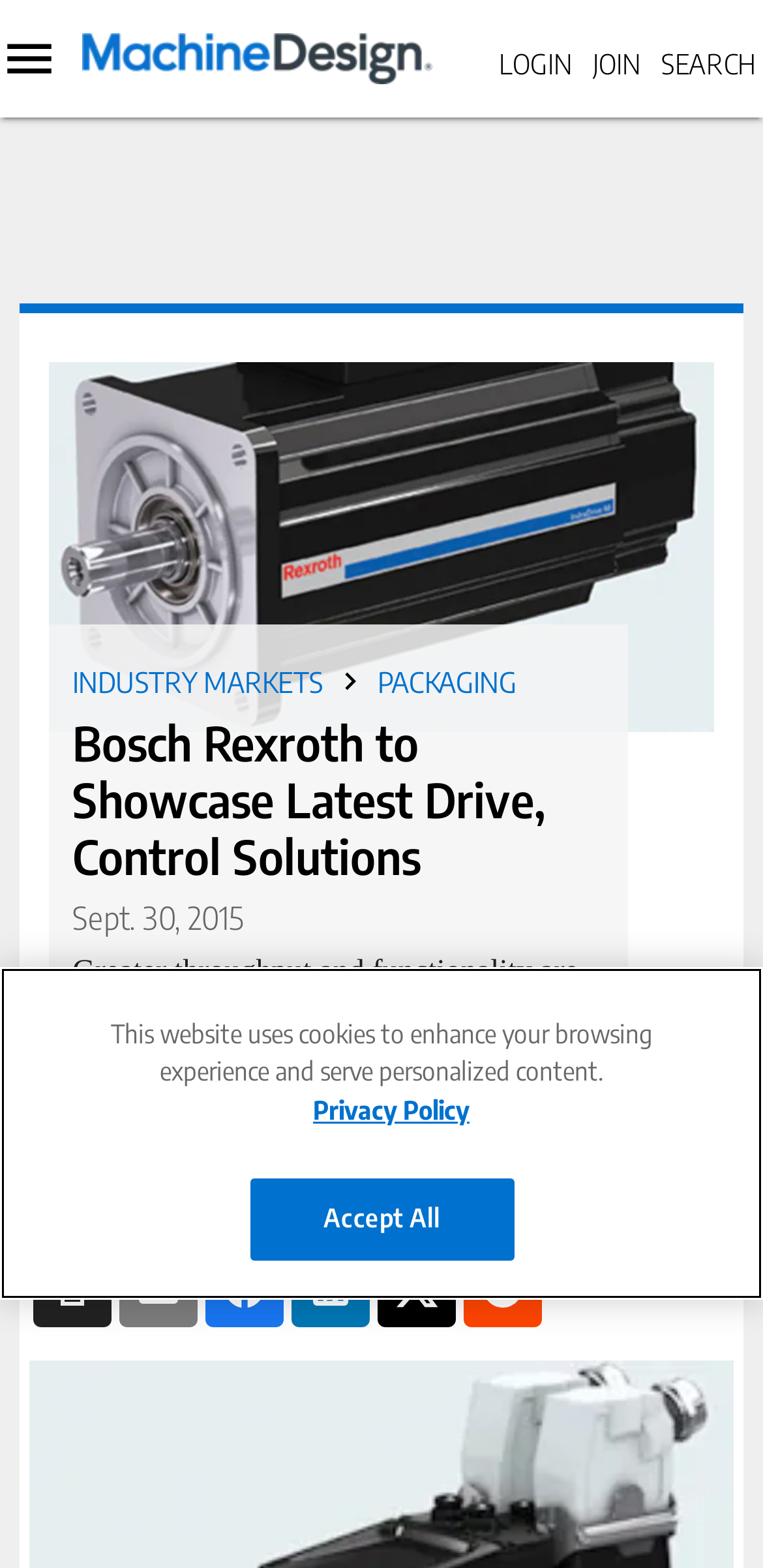What is the date of the article?
Please provide a single word or phrase answer based on the image.

Sept. 30, 2015